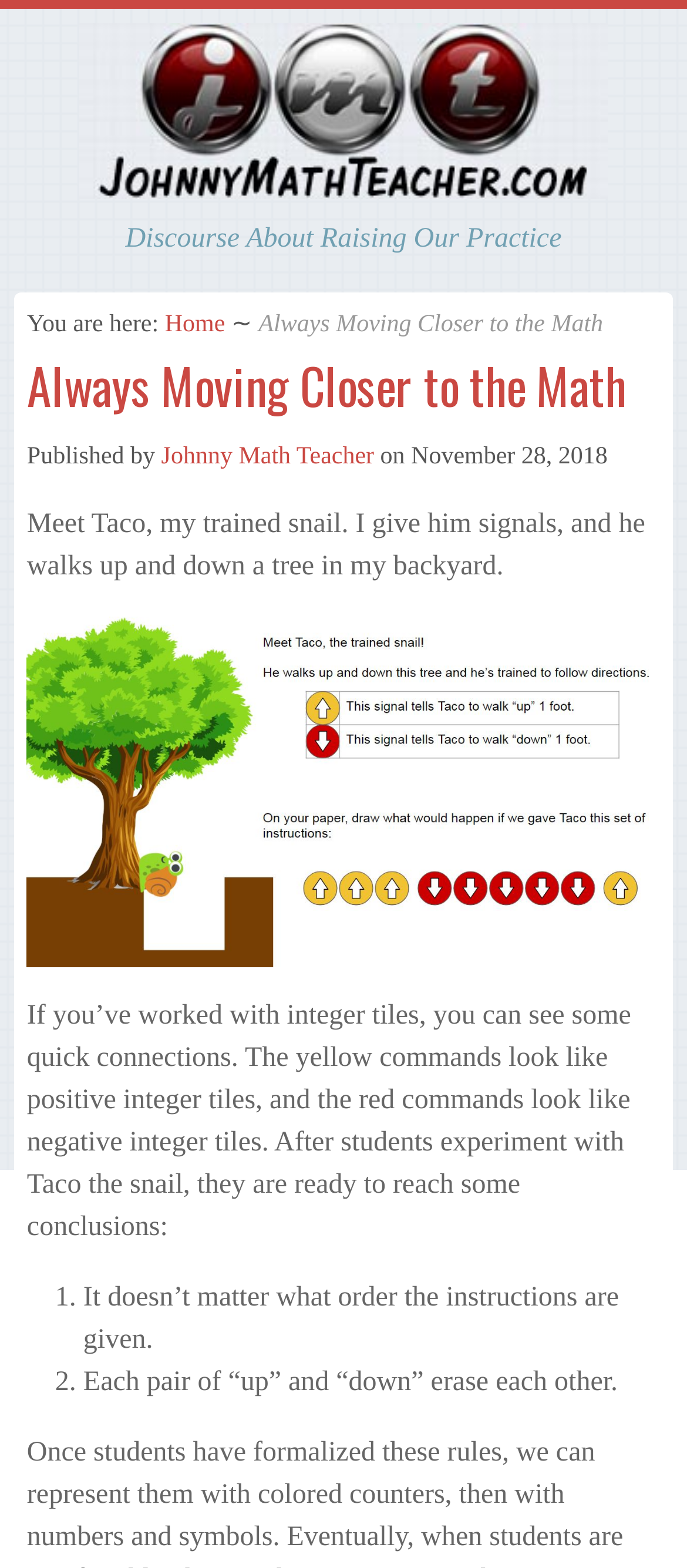Respond with a single word or short phrase to the following question: 
What is the name of the math teacher?

Johnny Math Teacher